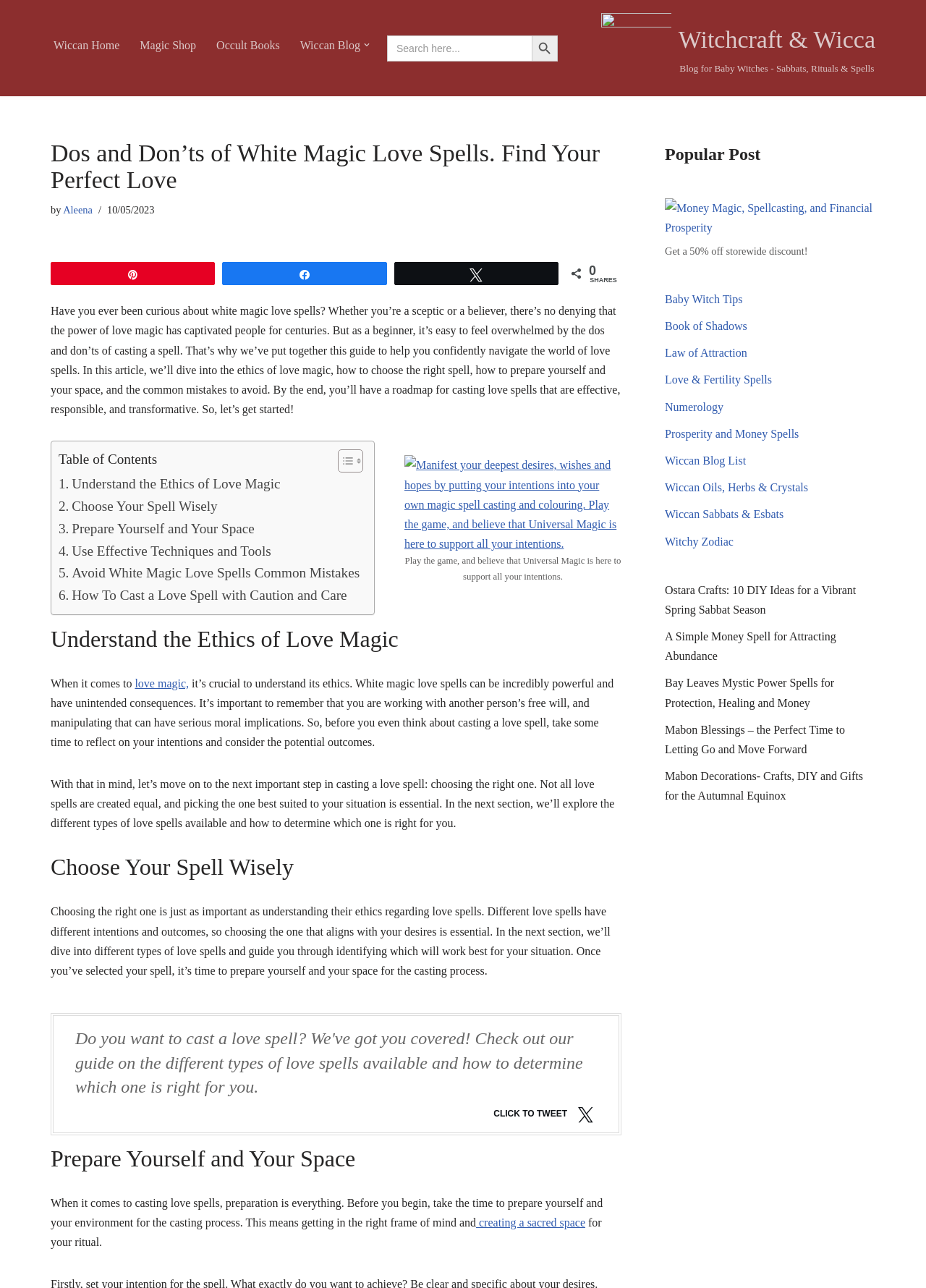Given the element description: "creating a sacred space", predict the bounding box coordinates of this UI element. The coordinates must be four float numbers between 0 and 1, given as [left, top, right, bottom].

[0.514, 0.945, 0.632, 0.954]